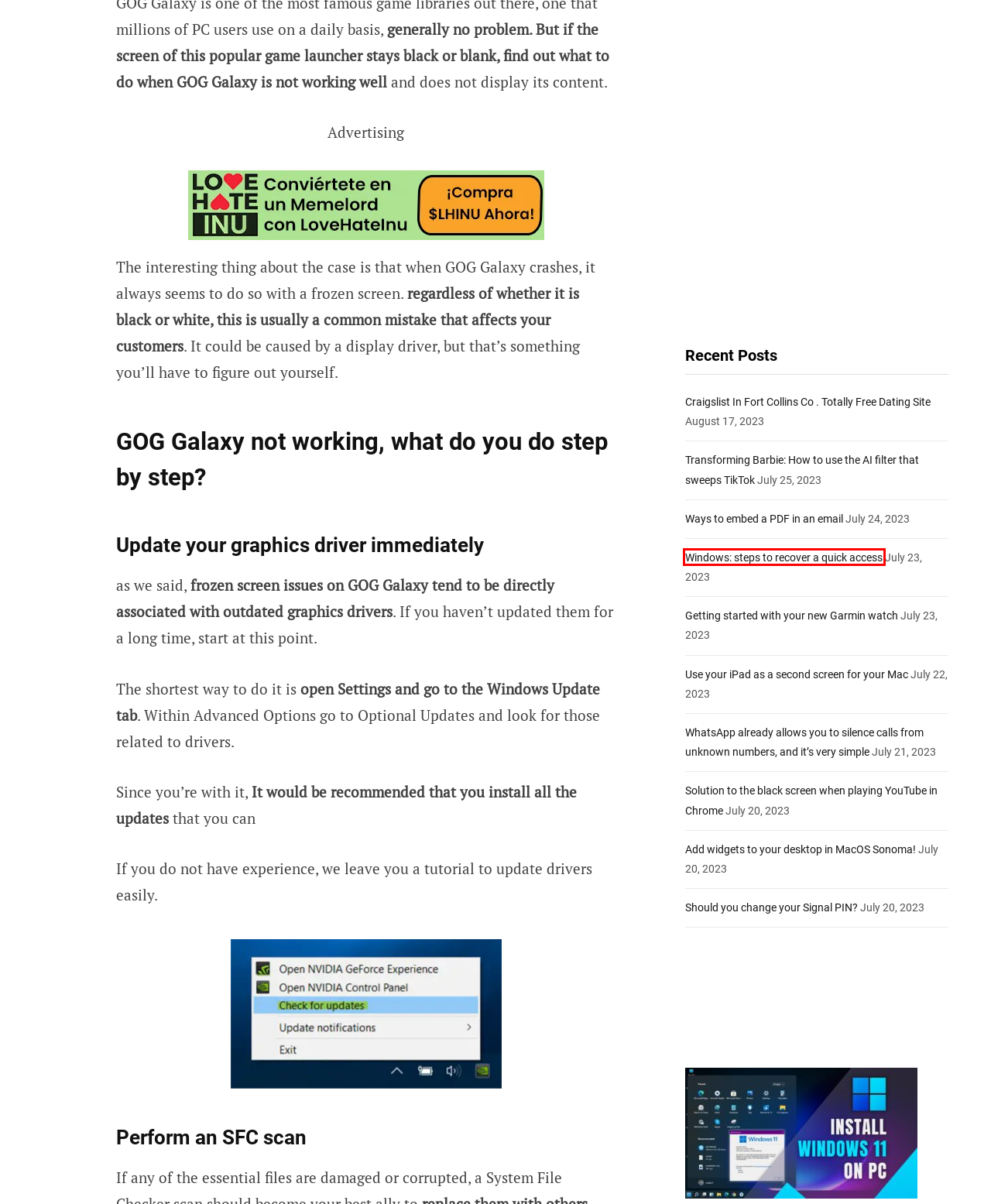Review the screenshot of a webpage that includes a red bounding box. Choose the webpage description that best matches the new webpage displayed after clicking the element within the bounding box. Here are the candidates:
A. Use your iPad as a second screen for your Mac – WPDig.com
B. Getting started with your new Garmin watch – WPDig.com
C. Solution to the black screen when playing YouTube in Chrome – WPDig.com
D. Windows: steps to recover a quick access – WPDig.com
E. Add widgets to your desktop in MacOS Sonoma! – WPDig.com
F. Transforming Barbie: How to use the AI ​​filter that sweeps TikTok – WPDig.com
G. Should you change your Signal PIN? – WPDig.com
H. Ways to embed a PDF in an email – WPDig.com

D